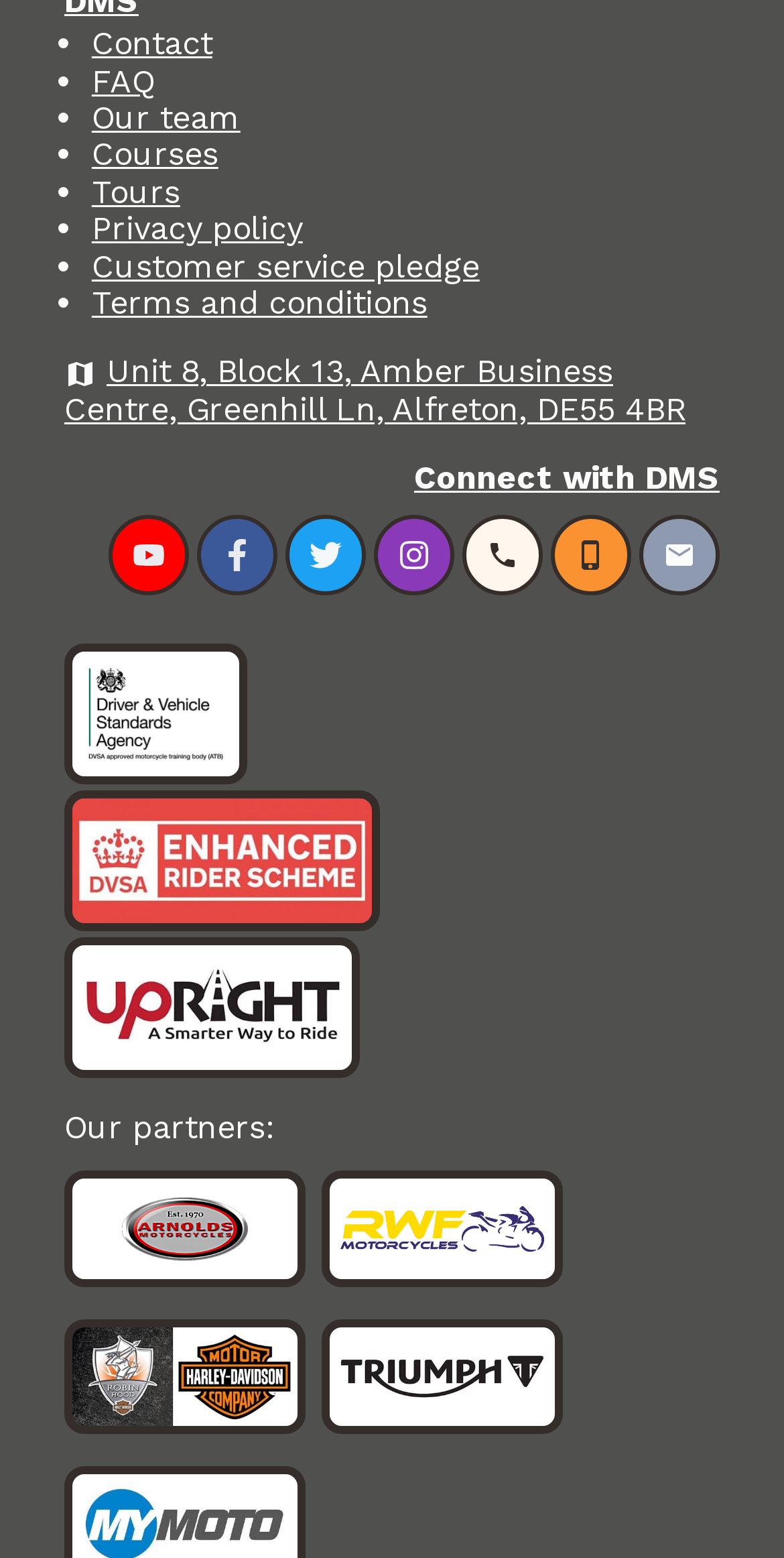Please locate the bounding box coordinates of the element that should be clicked to complete the given instruction: "Go to Courses".

[0.117, 0.087, 0.278, 0.112]